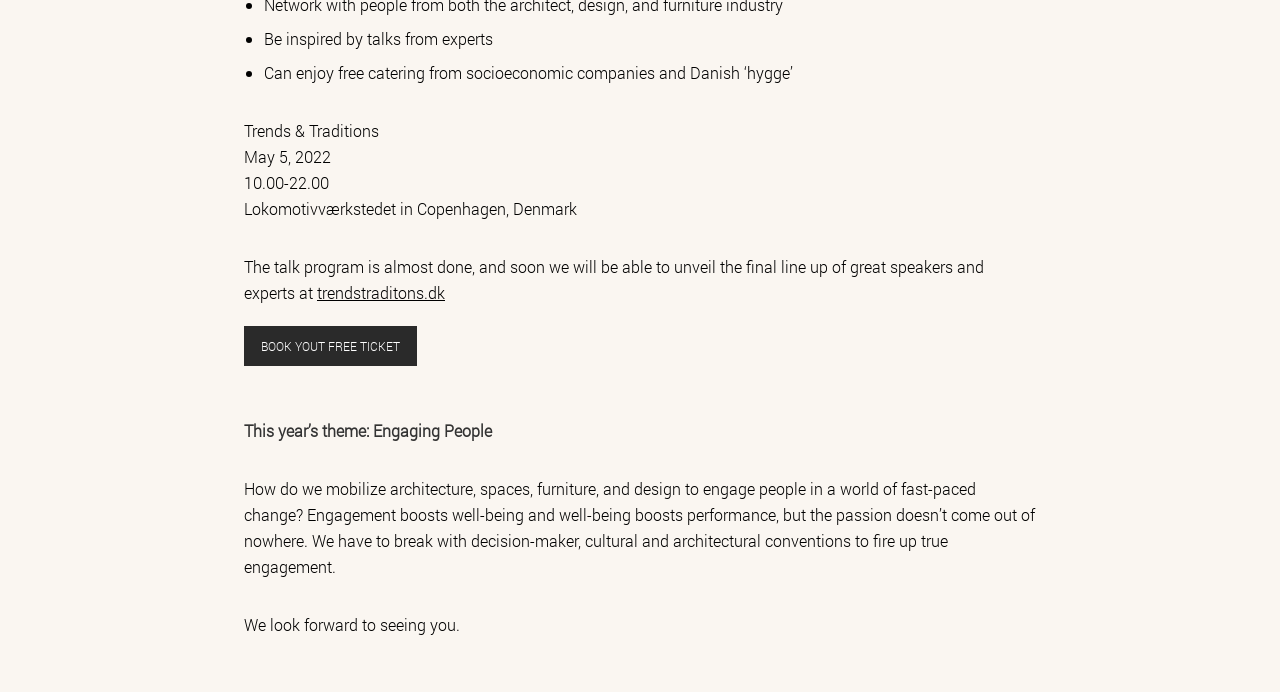How many types of cookies are mentioned on the webpage?
Based on the image, answer the question with a single word or brief phrase.

2